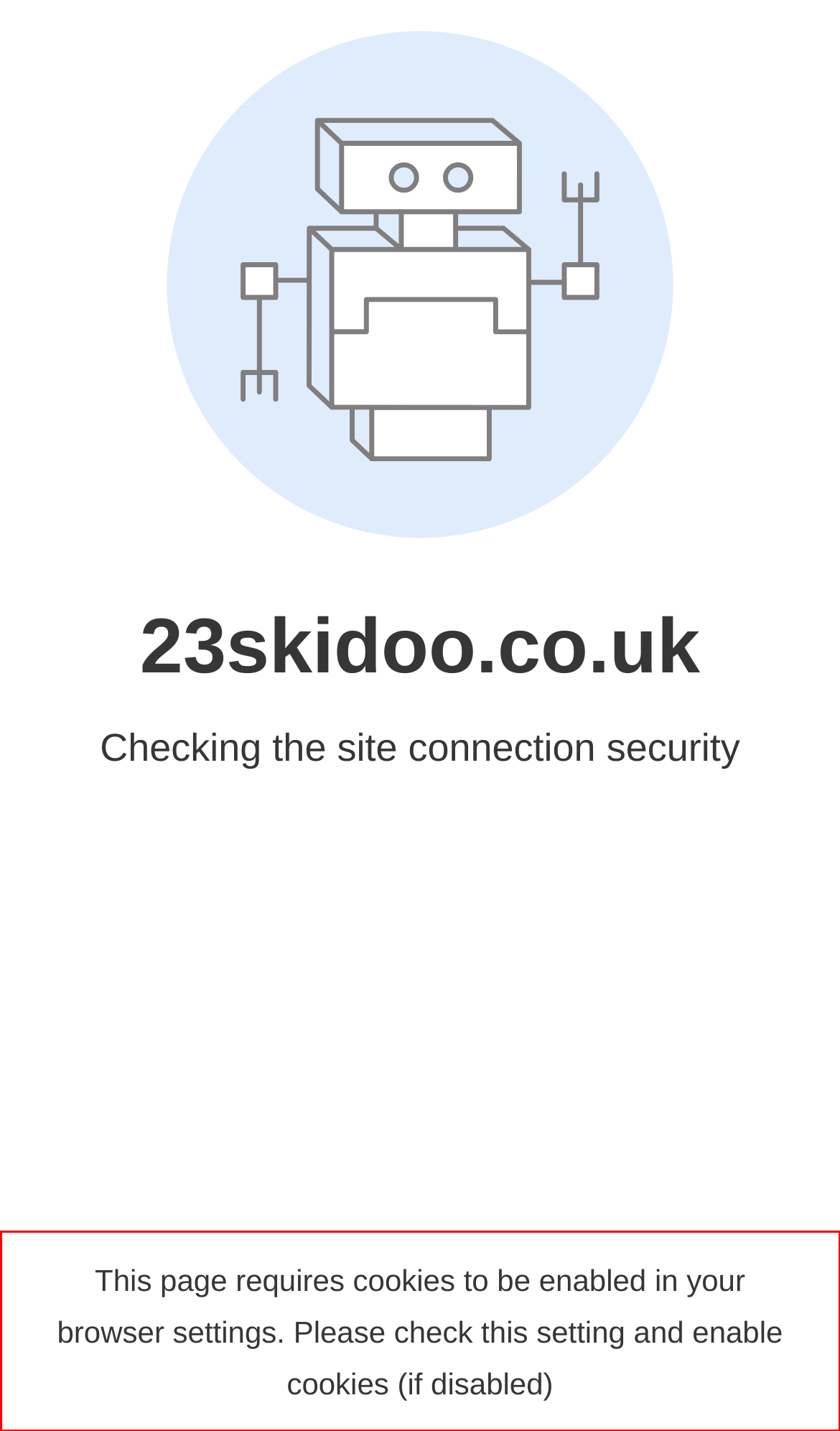Analyze the screenshot of a webpage where a red rectangle is bounding a UI element. Extract and generate the text content within this red bounding box.

This page requires cookies to be enabled in your browser settings. Please check this setting and enable cookies (if disabled)